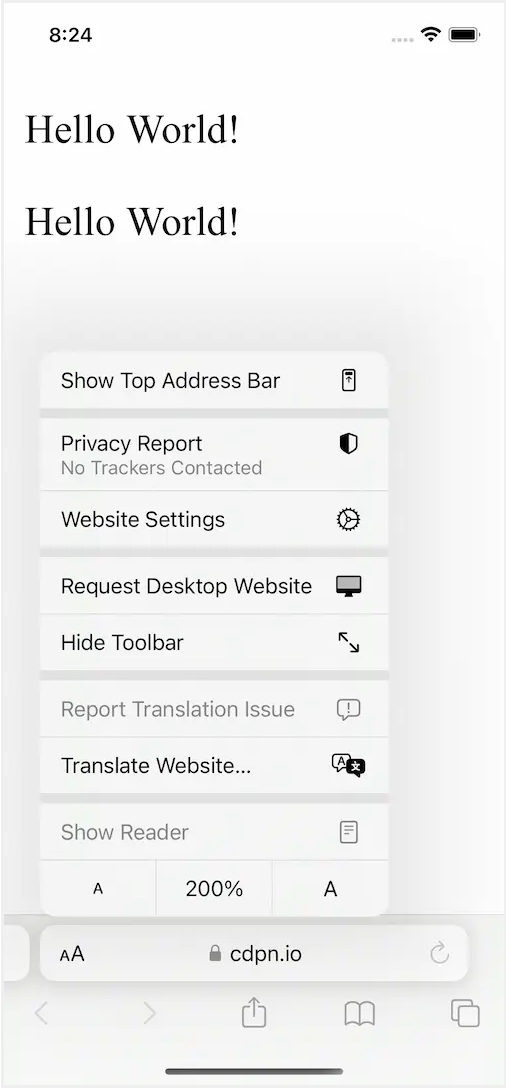Provide a single word or phrase to answer the given question: 
Can users report translation issues?

Yes